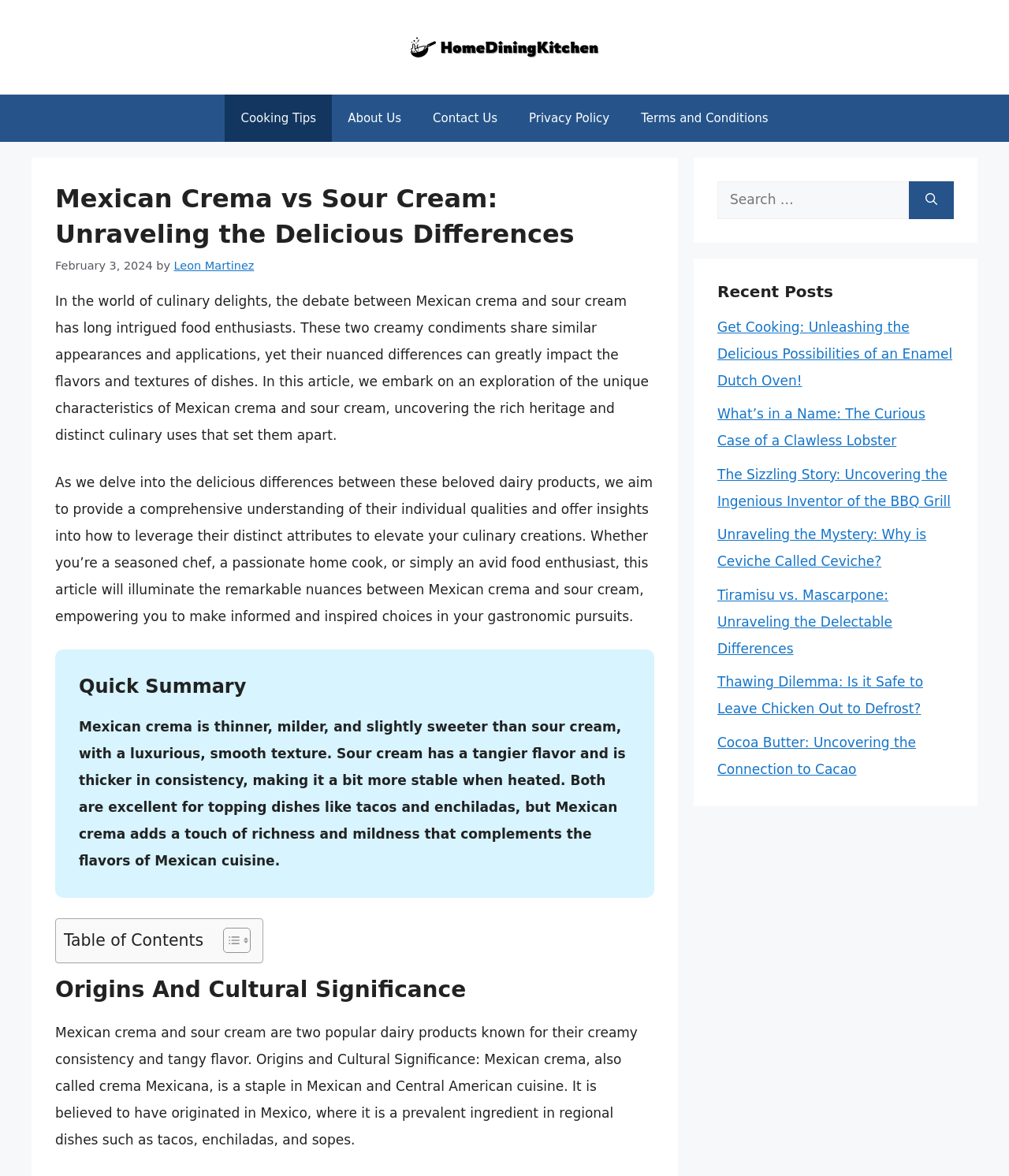Please reply with a single word or brief phrase to the question: 
What is the category of the recent posts section?

Cooking